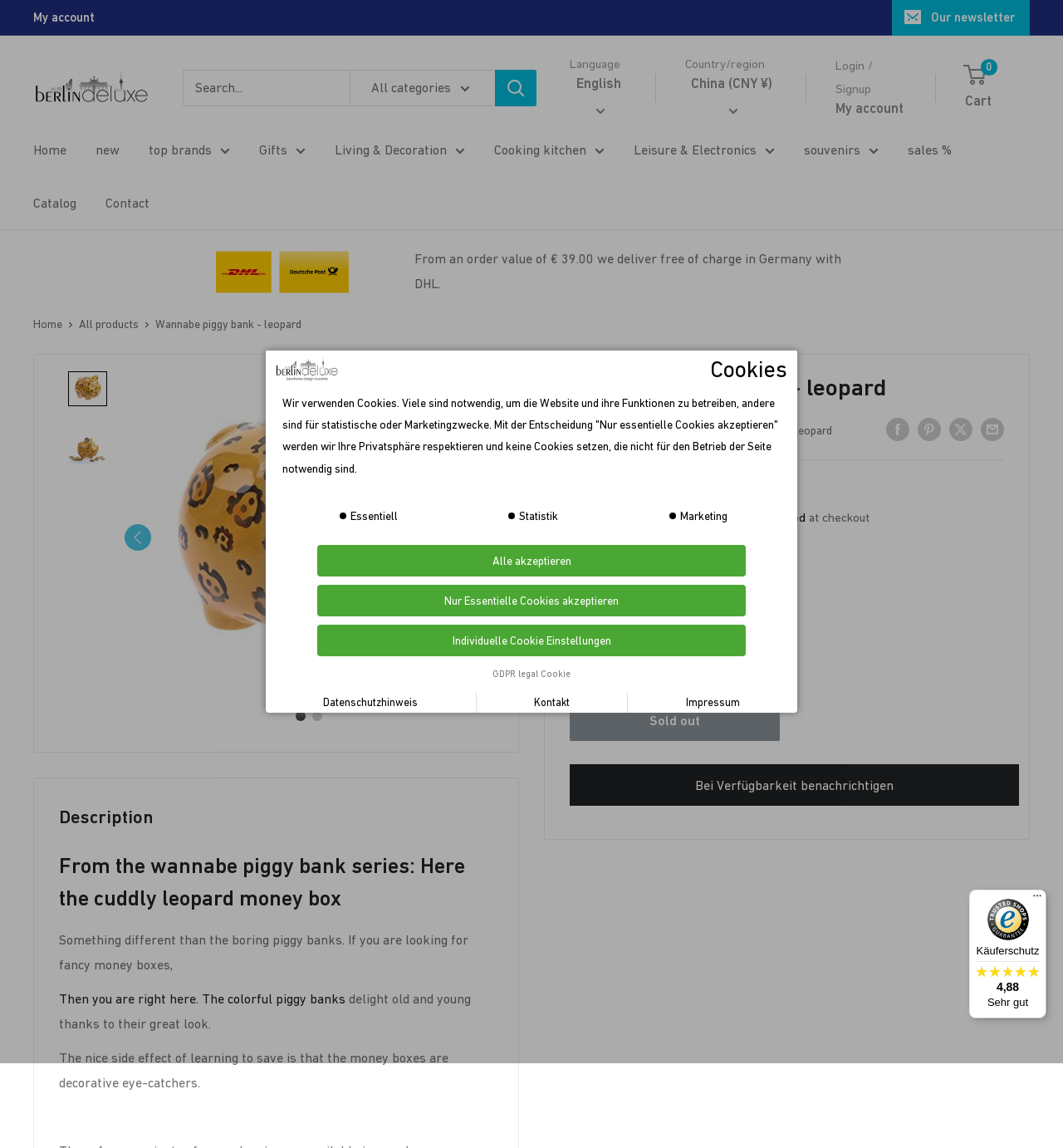Please mark the clickable region by giving the bounding box coordinates needed to complete this instruction: "View catalog".

[0.031, 0.166, 0.072, 0.188]